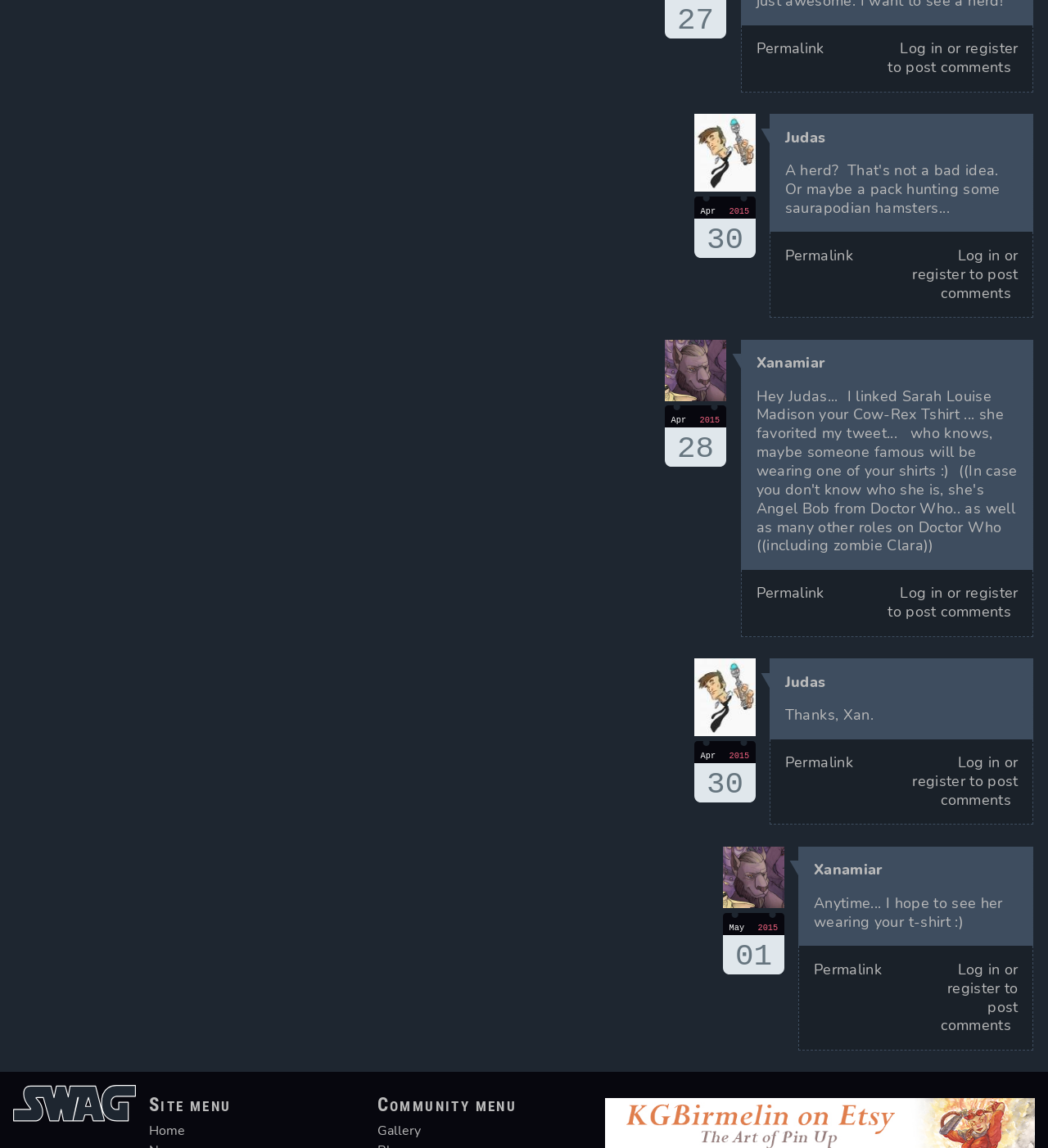What is the position of the 'Log in' link?
Deliver a detailed and extensive answer to the question.

I found the position by looking at the bounding box coordinates of the 'Log in' link, which is [0.859, 0.034, 0.9, 0.051], indicating it is located at the bottom right of the webpage.